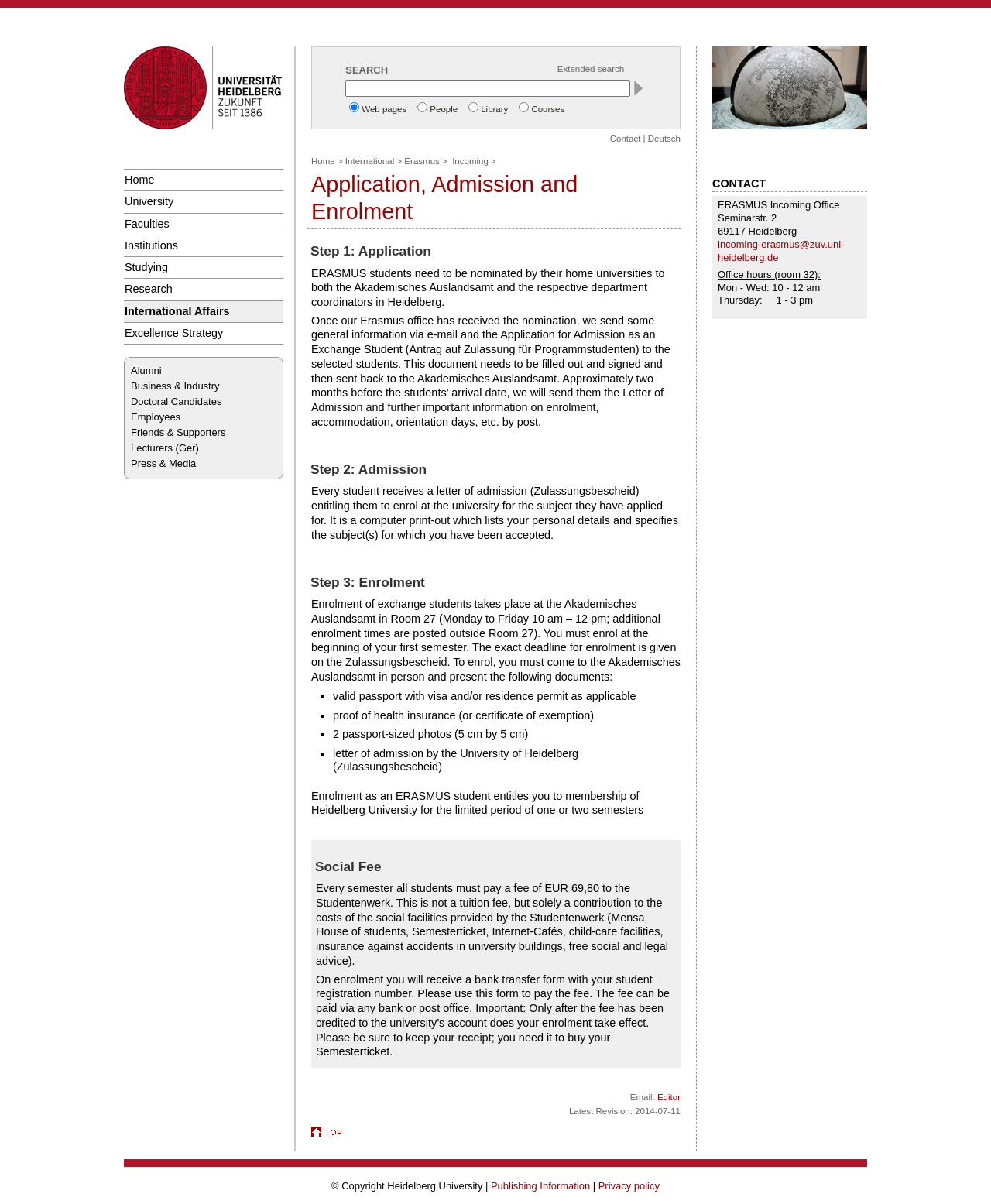Please identify the bounding box coordinates of the element's region that needs to be clicked to fulfill the following instruction: "Click the 'Extended search' link". The bounding box coordinates should consist of four float numbers between 0 and 1, i.e., [left, top, right, bottom].

[0.562, 0.053, 0.63, 0.061]